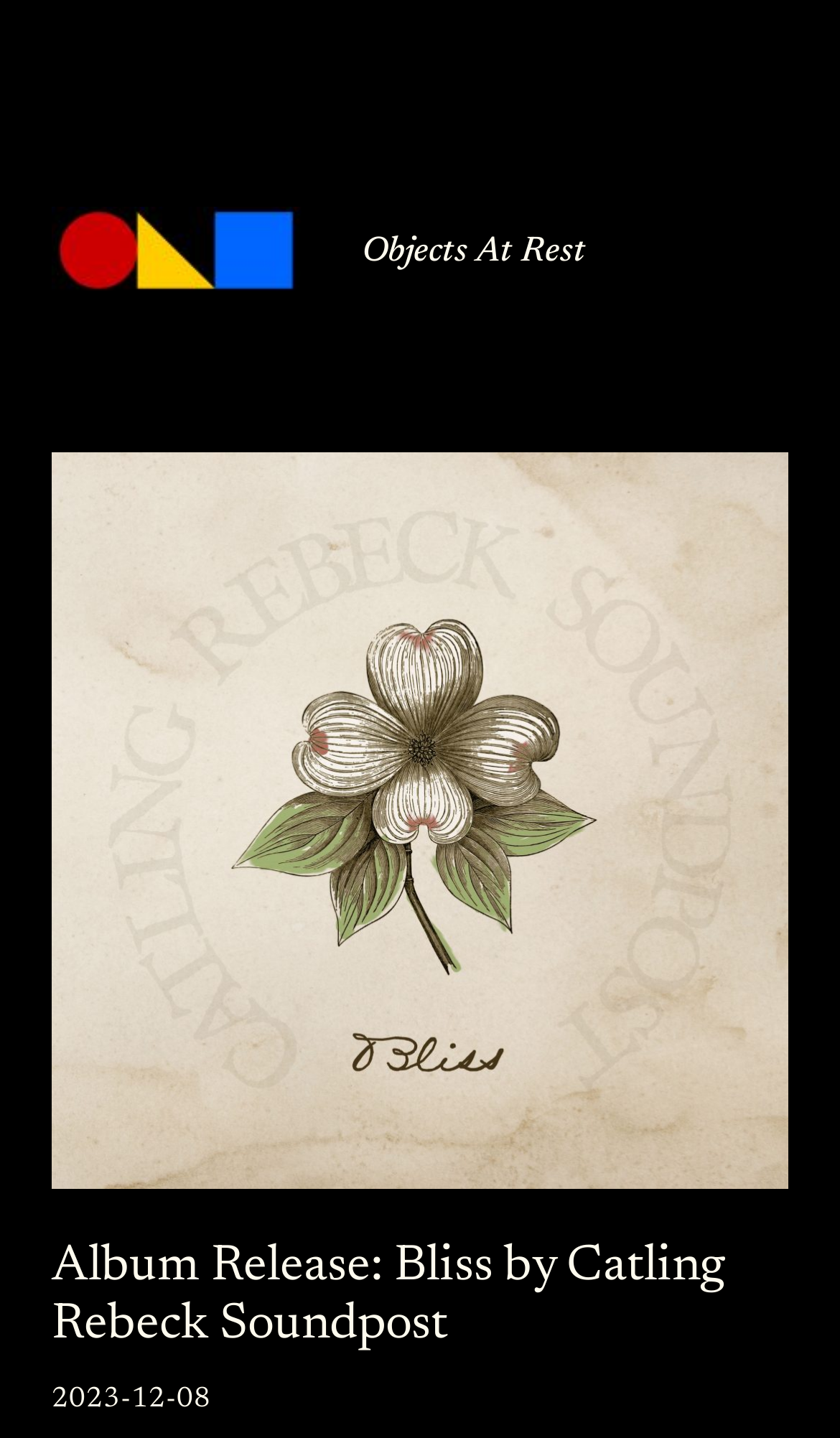What is the name of the website or organization?
Please provide a single word or phrase based on the screenshot.

Objects At Rest